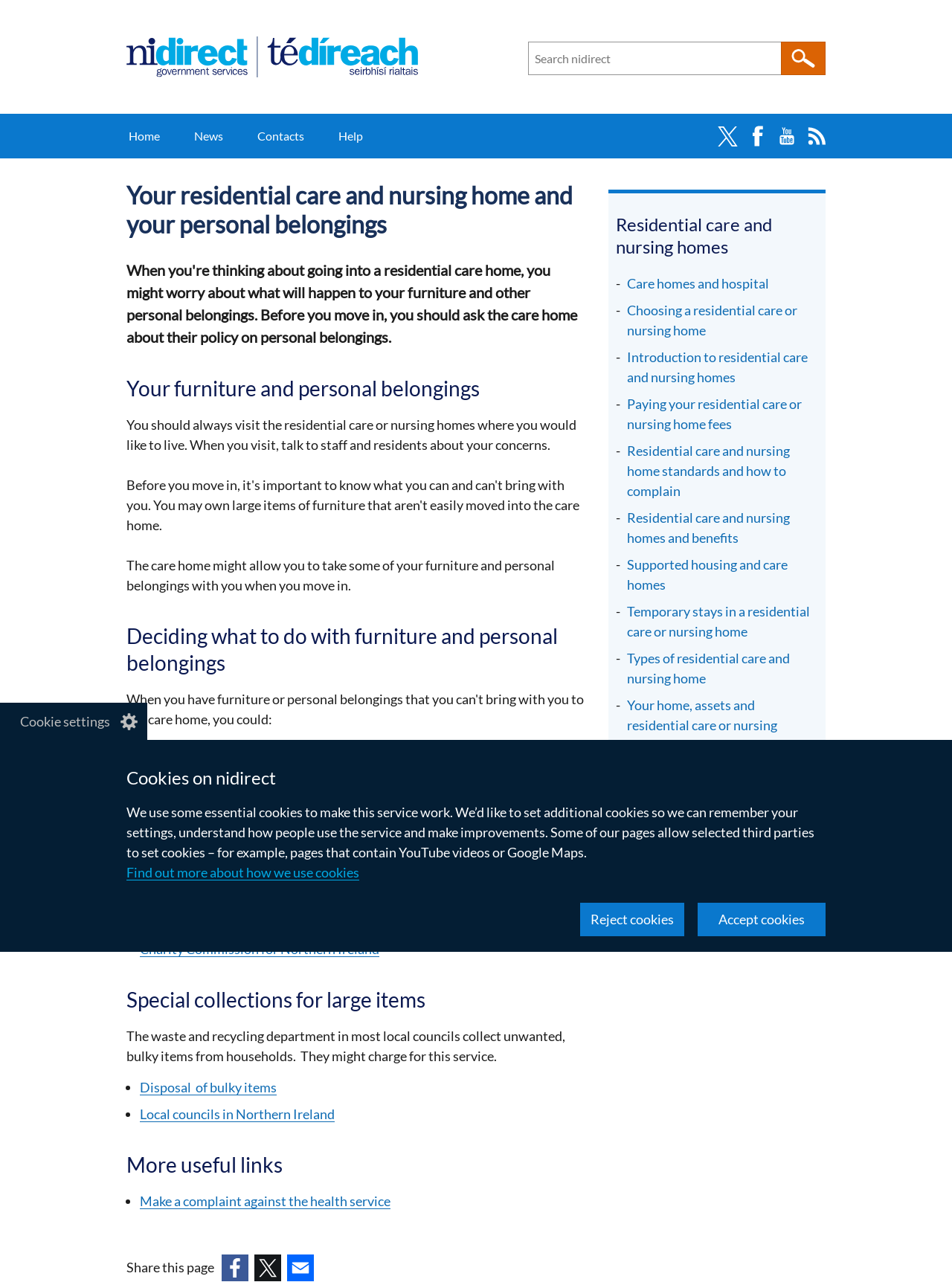Answer the question with a single word or phrase: 
What is the purpose of the waste and recycling department in local councils?

Collect bulky items